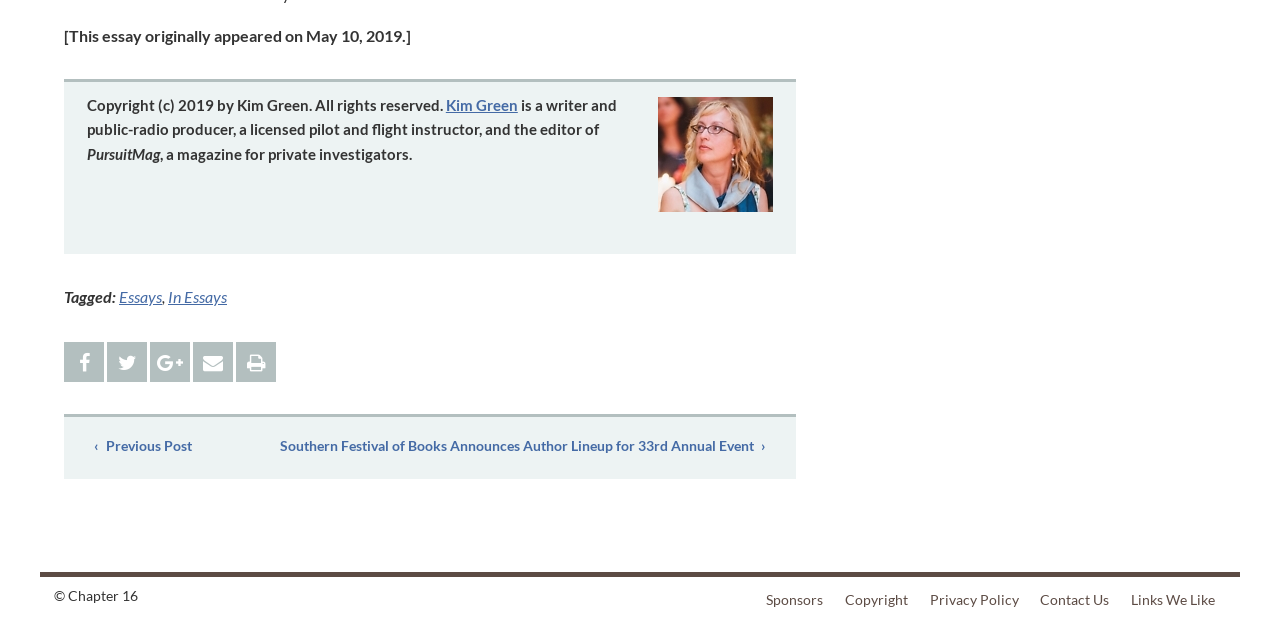Find the bounding box coordinates of the element you need to click on to perform this action: 'Read previous post'. The coordinates should be represented by four float values between 0 and 1, in the format [left, top, right, bottom].

[0.071, 0.671, 0.153, 0.716]